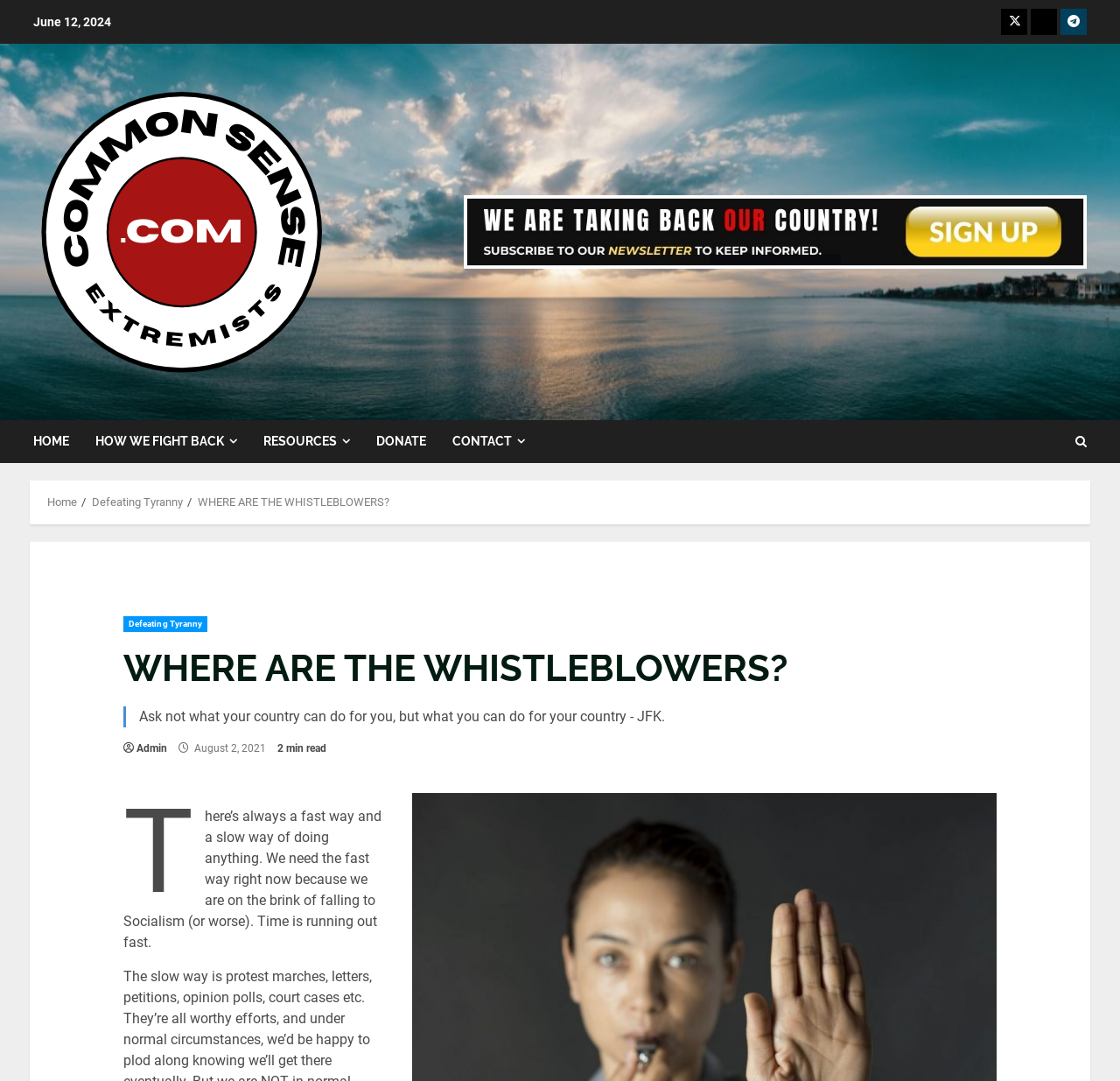How long does it take to read the article?
Using the visual information, reply with a single word or short phrase.

2 min